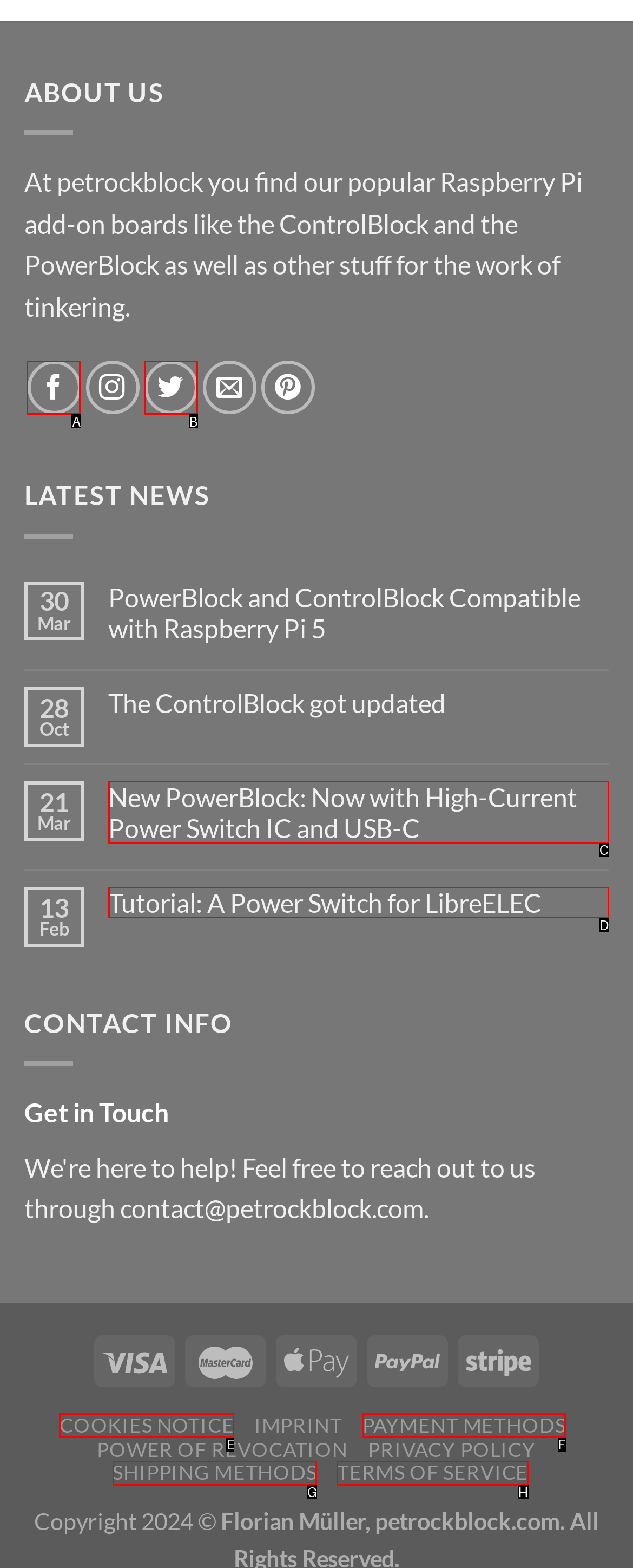Identify the UI element that corresponds to this description: Payment Methods
Respond with the letter of the correct option.

F